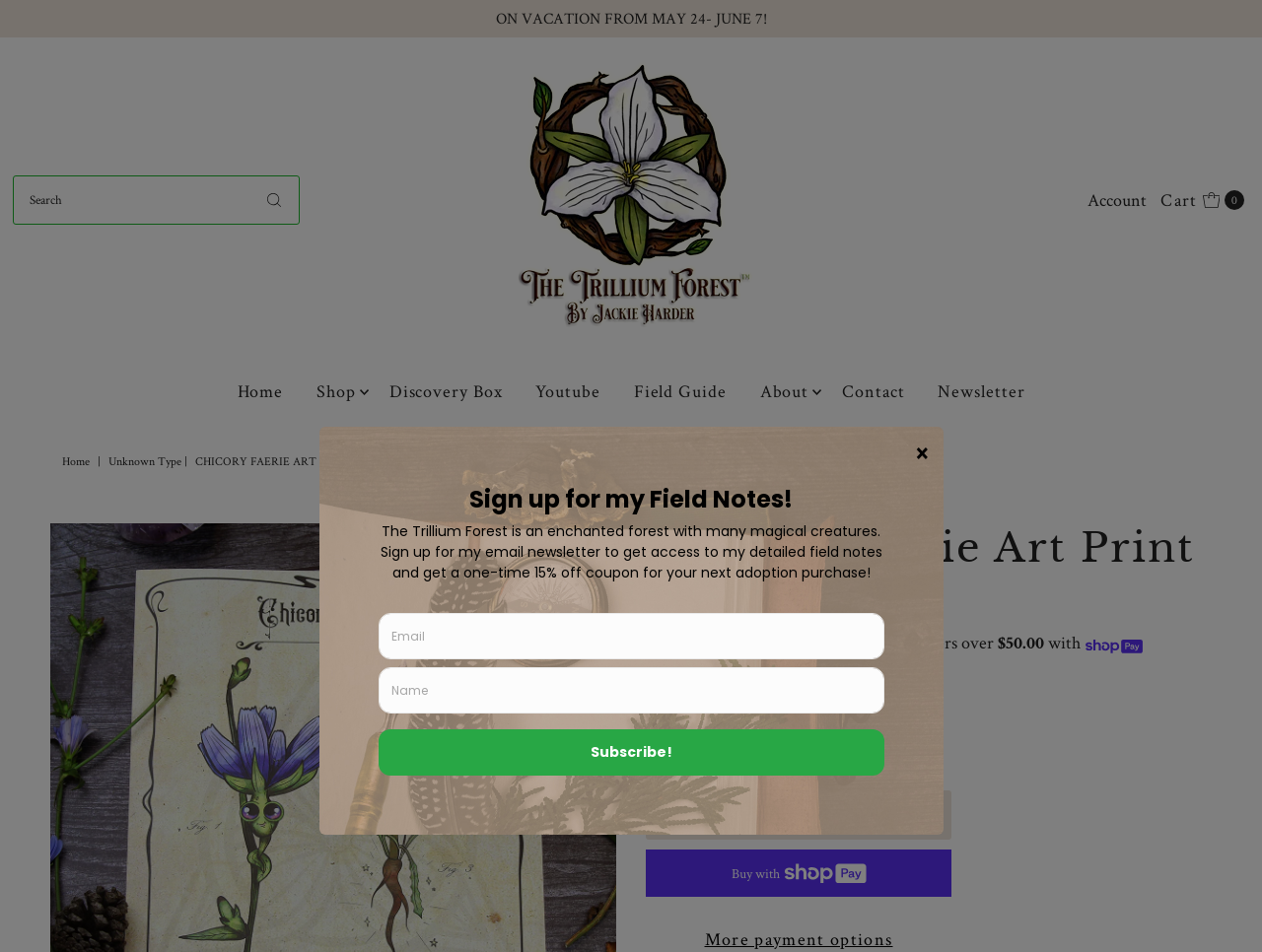What is the purpose of the 'Learn more' button?
Using the image as a reference, give a one-word or short phrase answer.

To learn more about Shop Pay